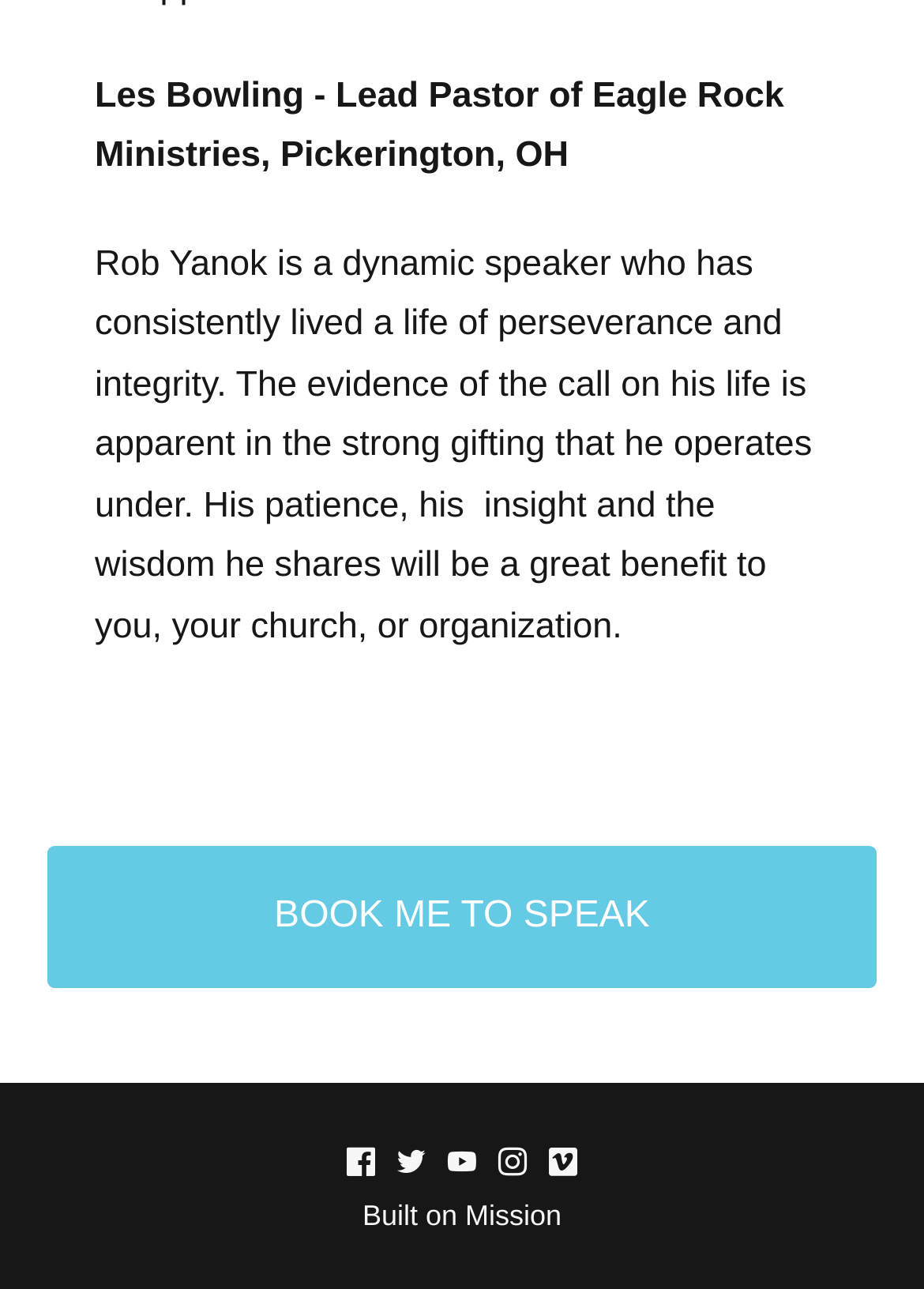Extract the bounding box coordinates of the UI element described by: "Built on Mission". The coordinates should include four float numbers ranging from 0 to 1, e.g., [left, top, right, bottom].

[0.392, 0.931, 0.608, 0.957]